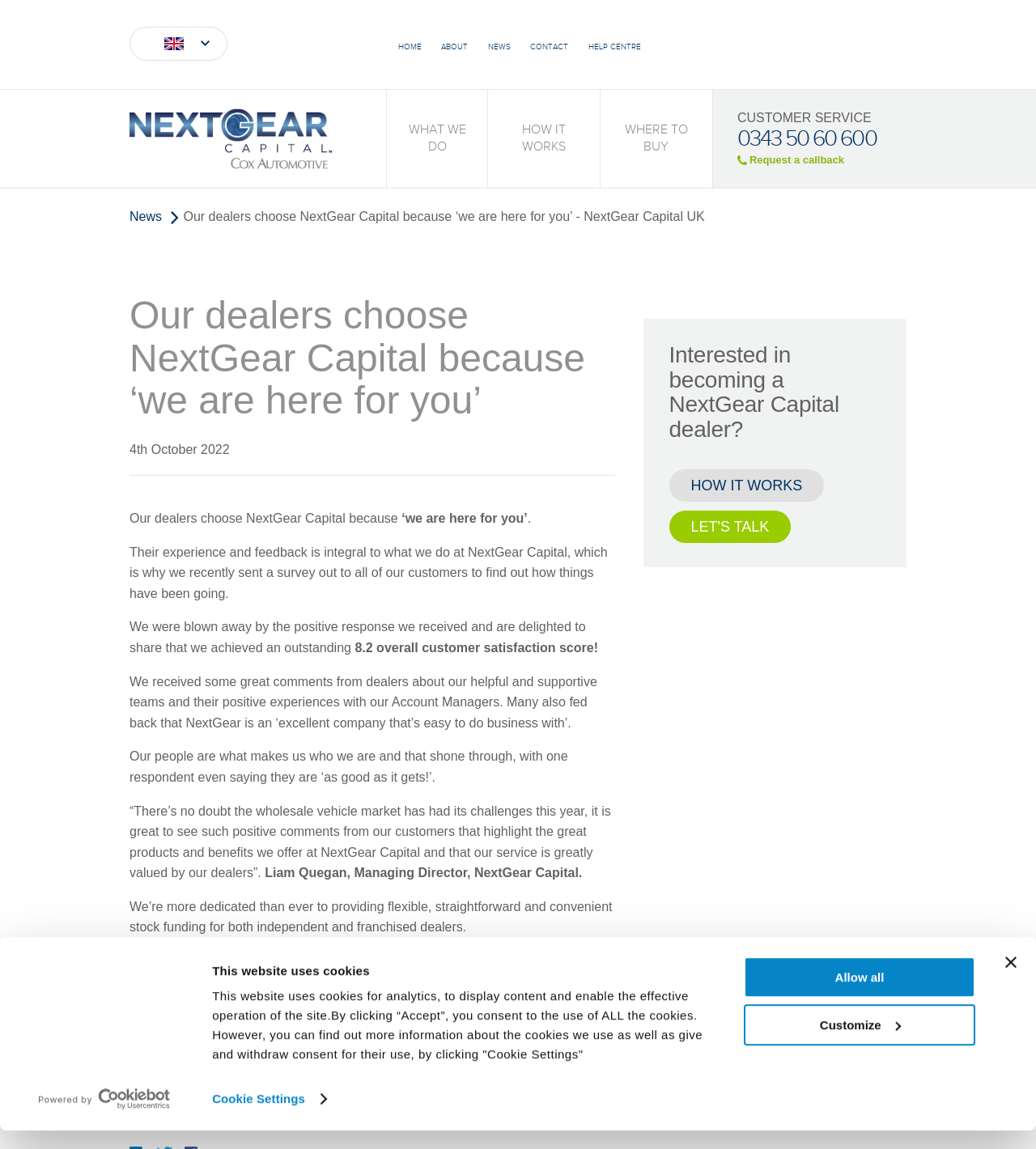Use the details in the image to answer the question thoroughly: 
What is the purpose of NextGear Capital?

The purpose of NextGear Capital is to provide flexible, straightforward, and convenient stock funding for both independent and franchised dealers, as mentioned on the webpage.